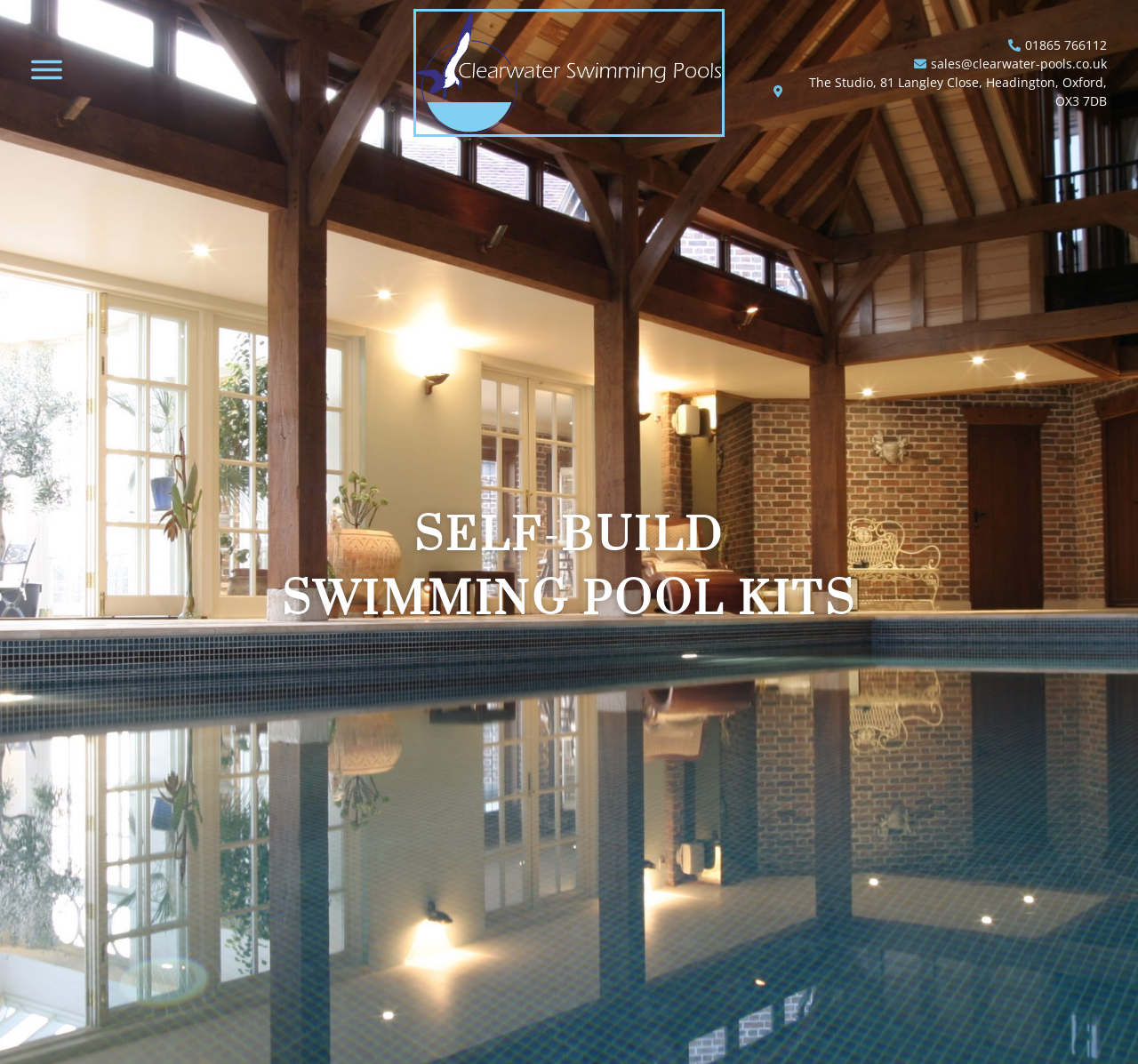Please provide a detailed answer to the question below based on the screenshot: 
What is the email address?

The email address is located at the top right corner of the webpage, in a link element, right below the phone number.